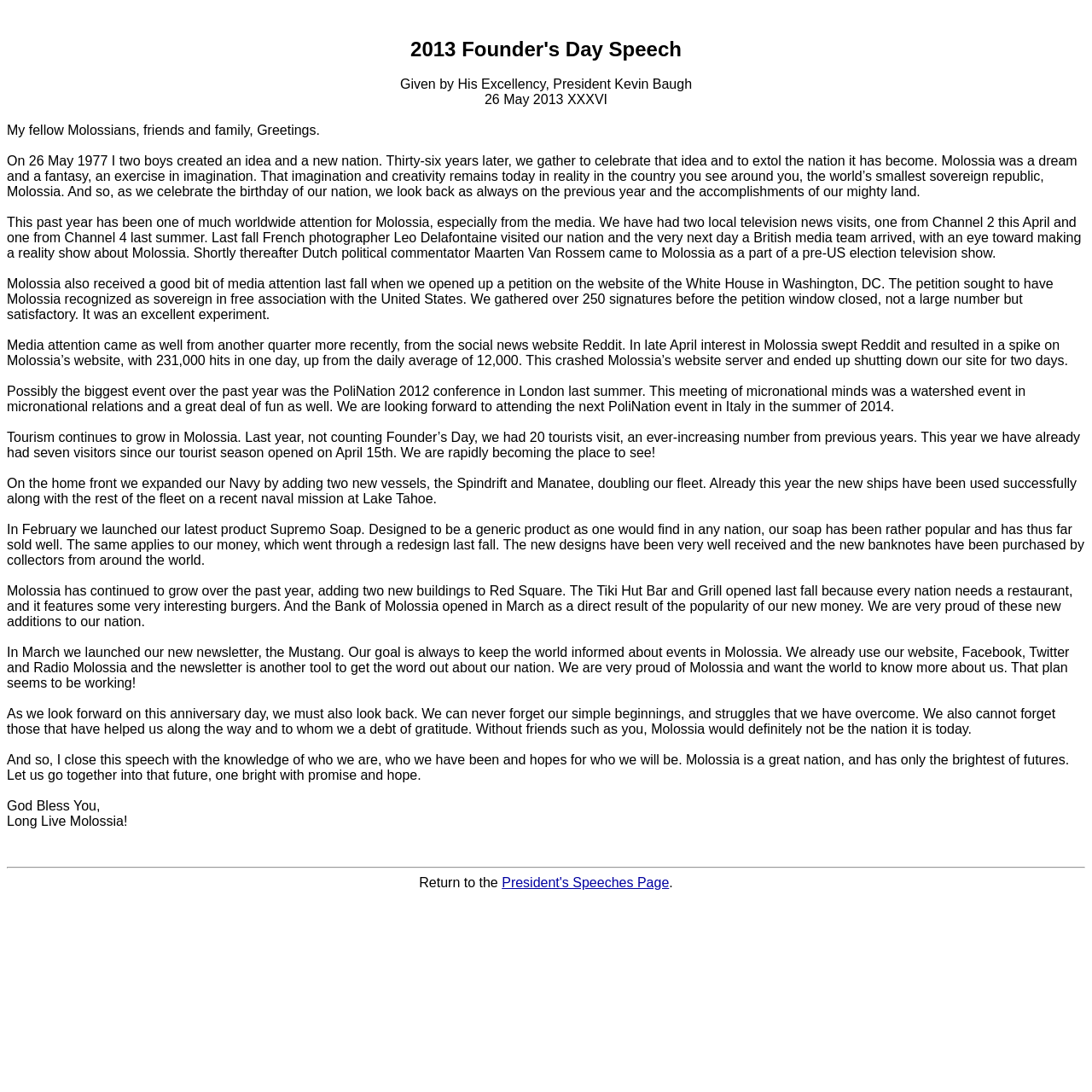Based on the image, please respond to the question with as much detail as possible:
Who gave the 2013 Founder's Day Speech?

The answer can be found in the second StaticText element, which reads 'Given by His Excellency, President Kevin Baugh'.